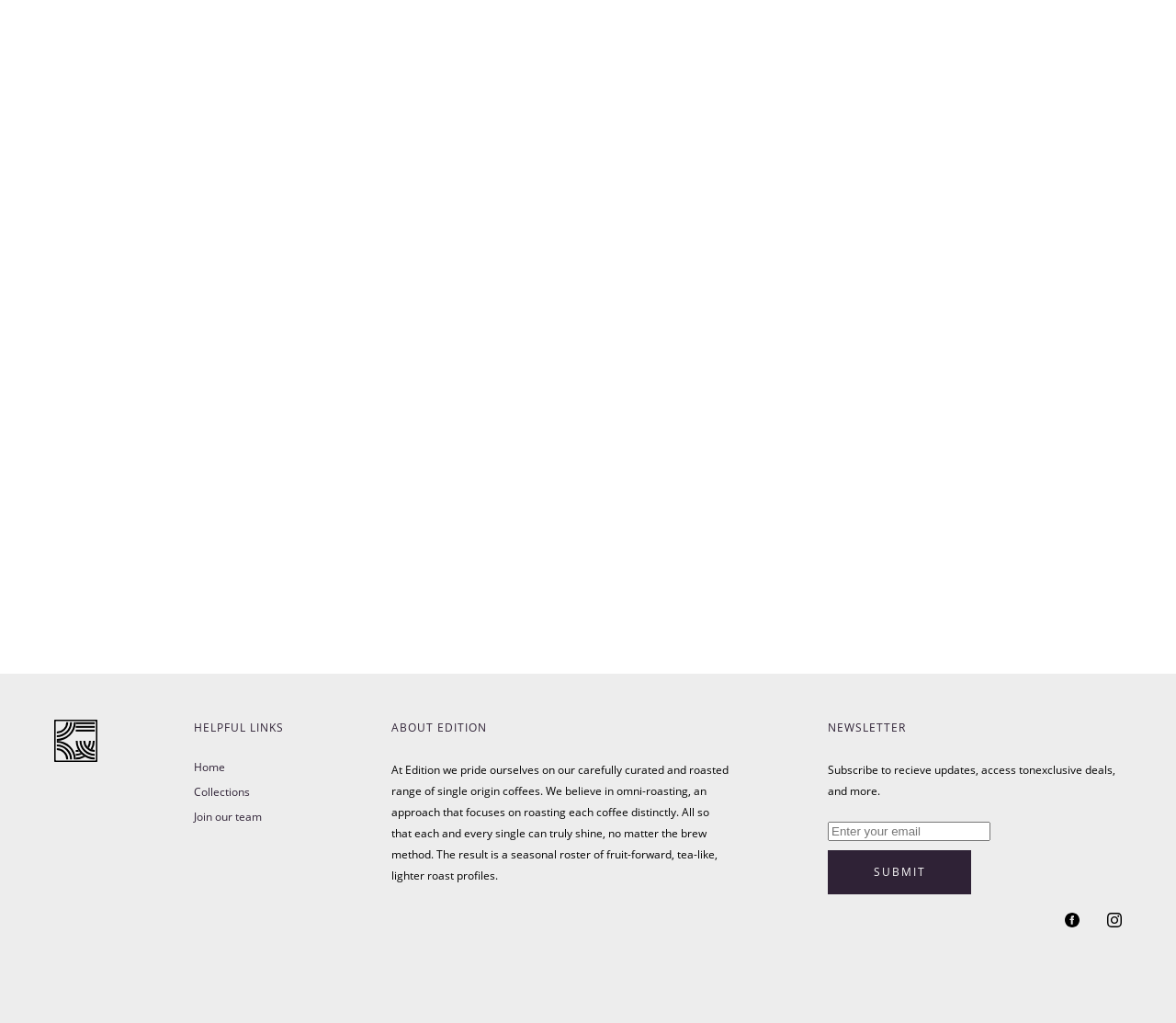What can you subscribe to on this webpage?
Your answer should be a single word or phrase derived from the screenshot.

Newsletter